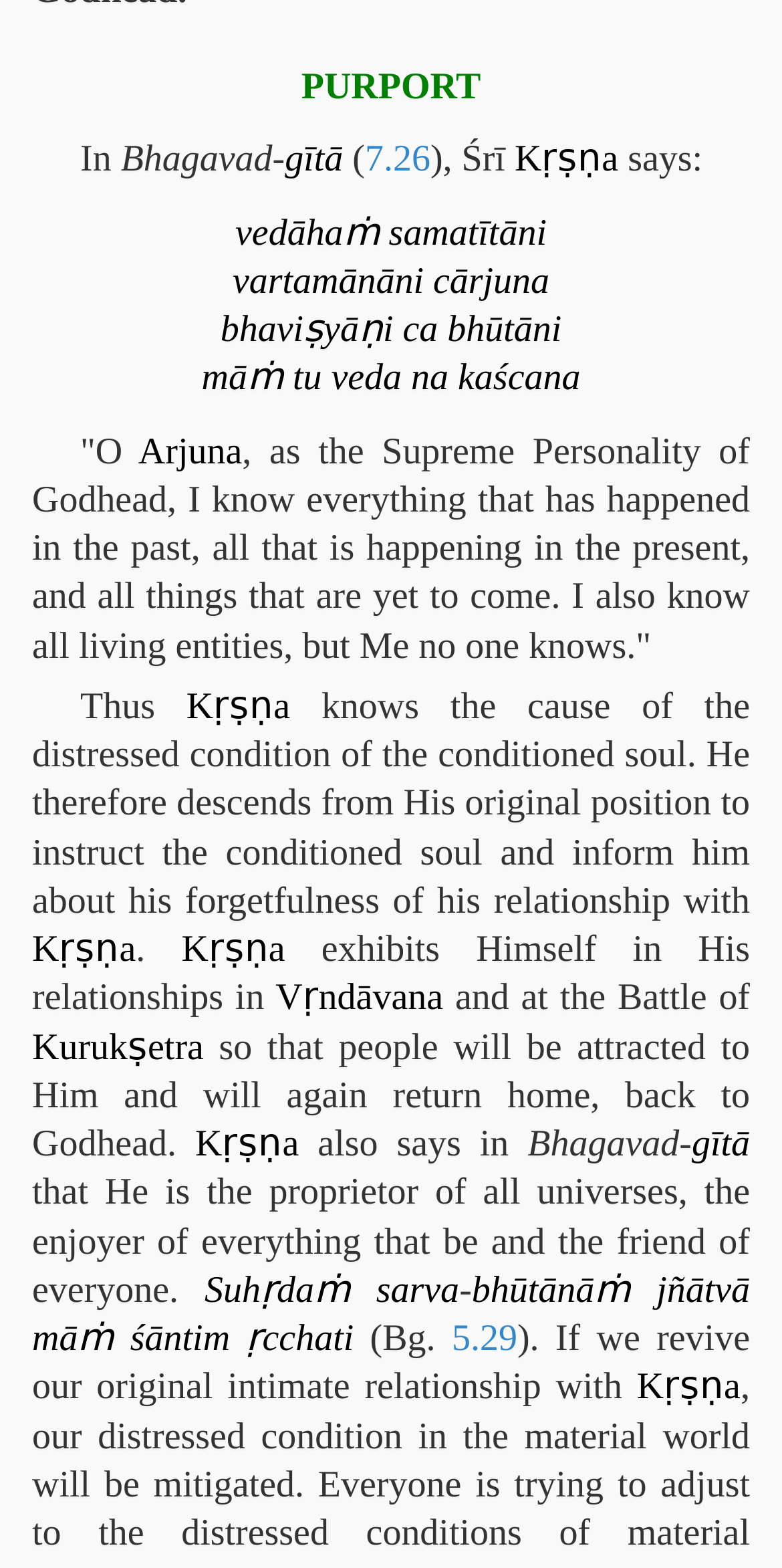Pinpoint the bounding box coordinates of the clickable element to carry out the following instruction: "Click on 'gītā'."

[0.364, 0.089, 0.439, 0.116]